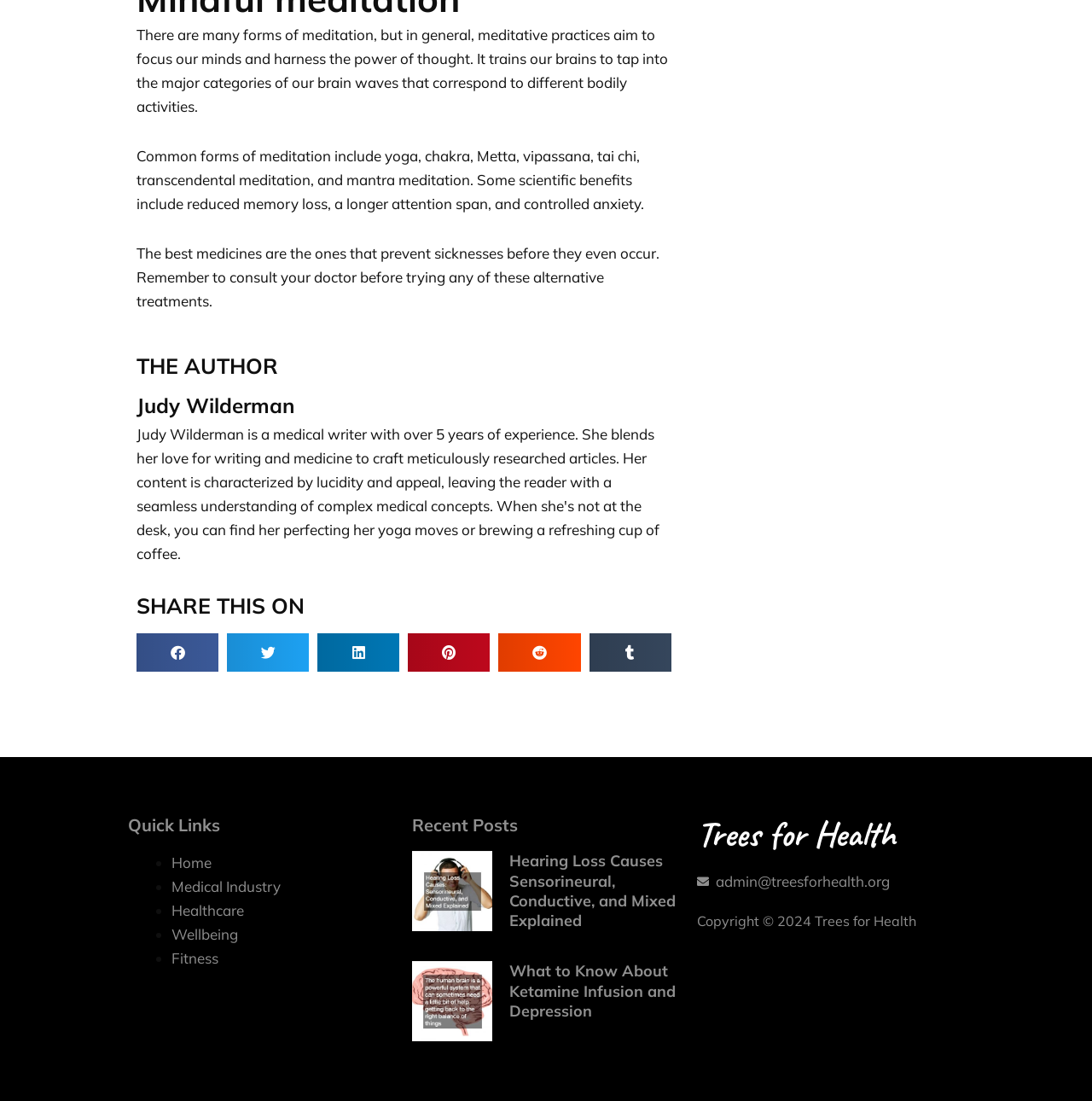Answer the question below with a single word or a brief phrase: 
What is the author's name?

Judy Wilderman